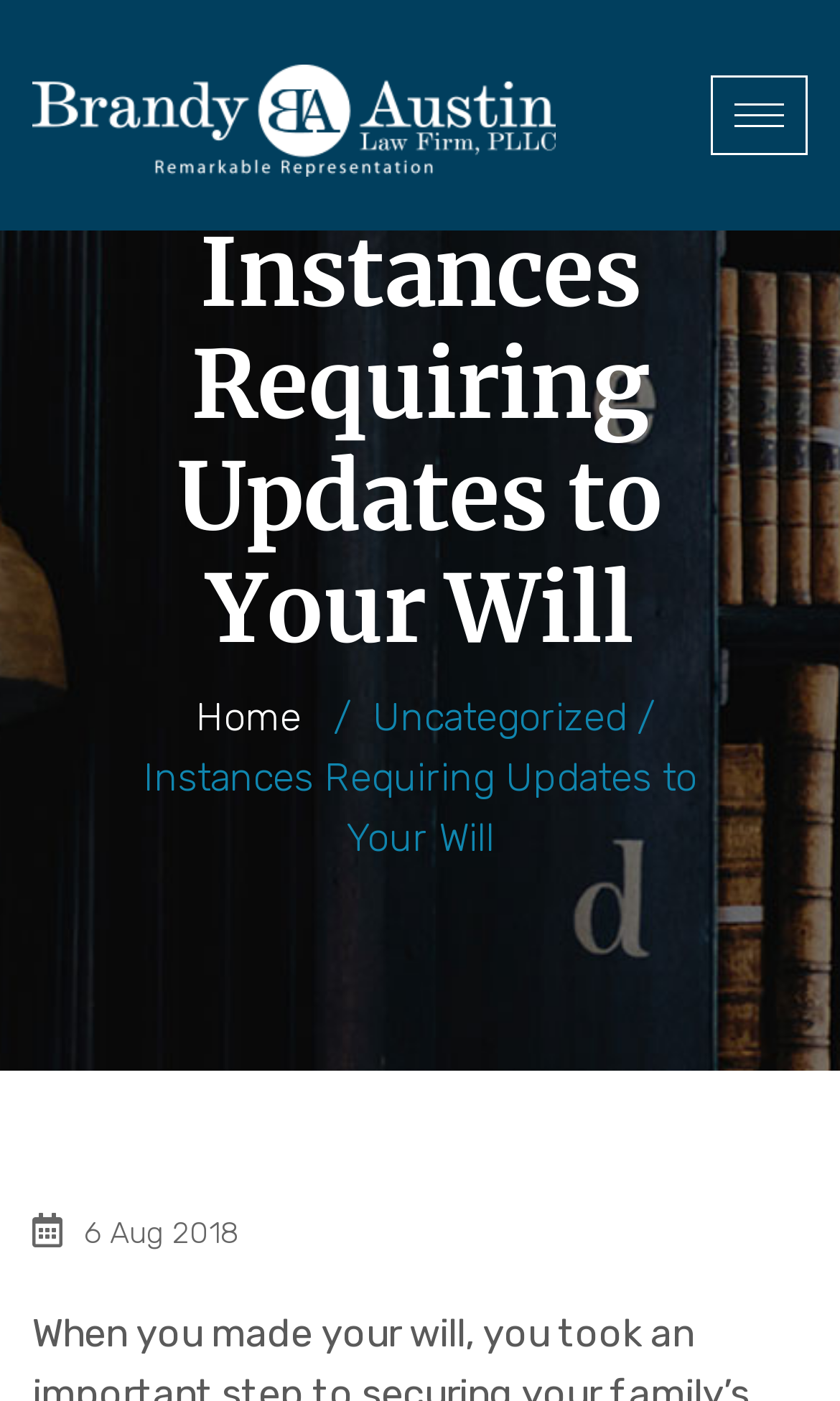Provide a single word or phrase answer to the question: 
What is the purpose of the hamburger icon?

Menu